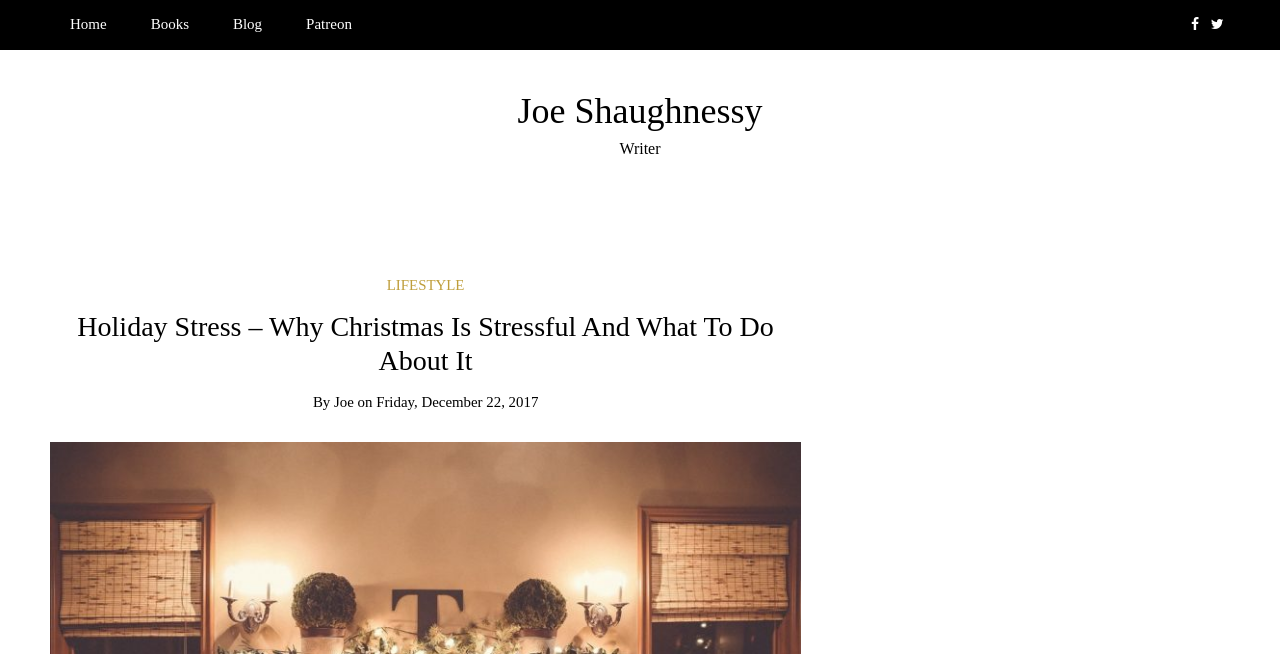How many links are in the top navigation bar?
Using the visual information from the image, give a one-word or short-phrase answer.

5